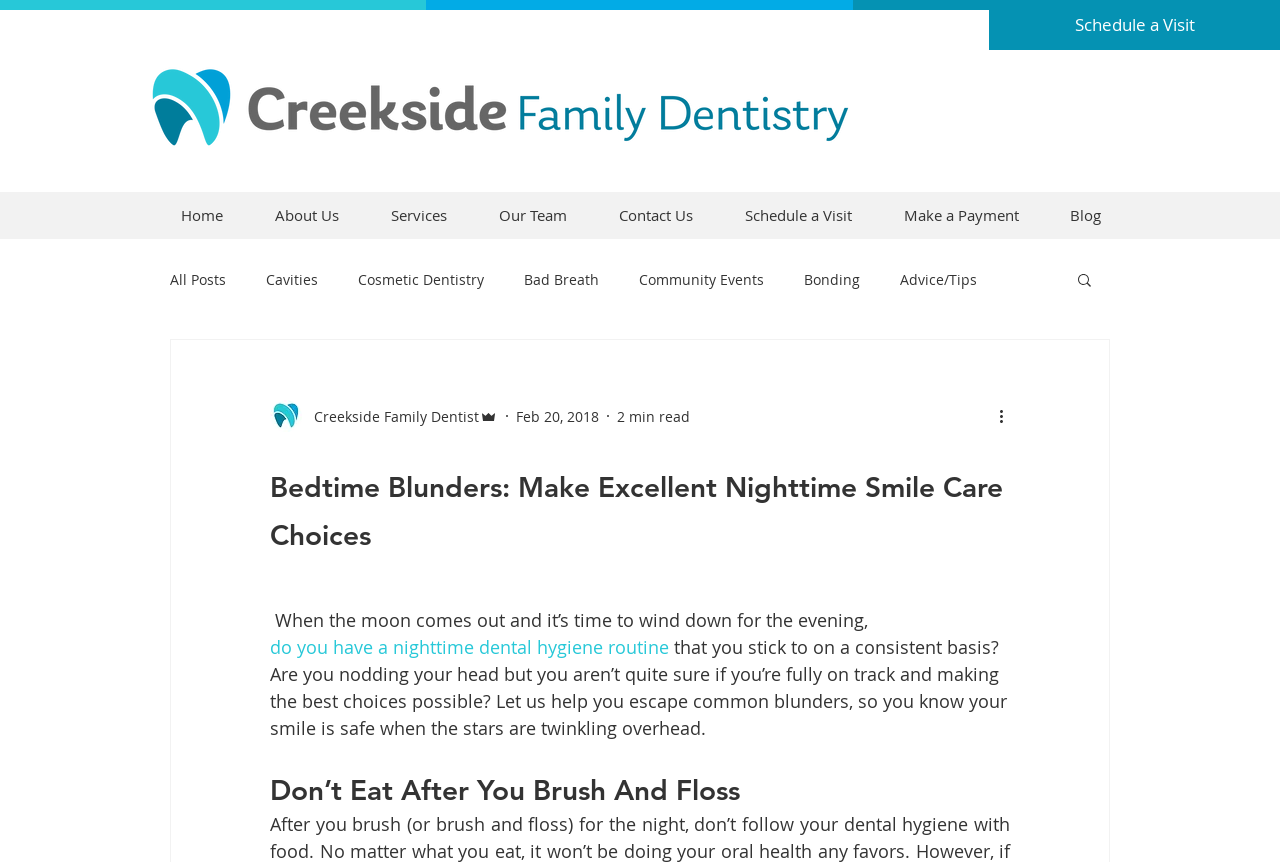Please identify the bounding box coordinates of the area that needs to be clicked to fulfill the following instruction: "Click the 'More actions' button."

[0.778, 0.469, 0.797, 0.497]